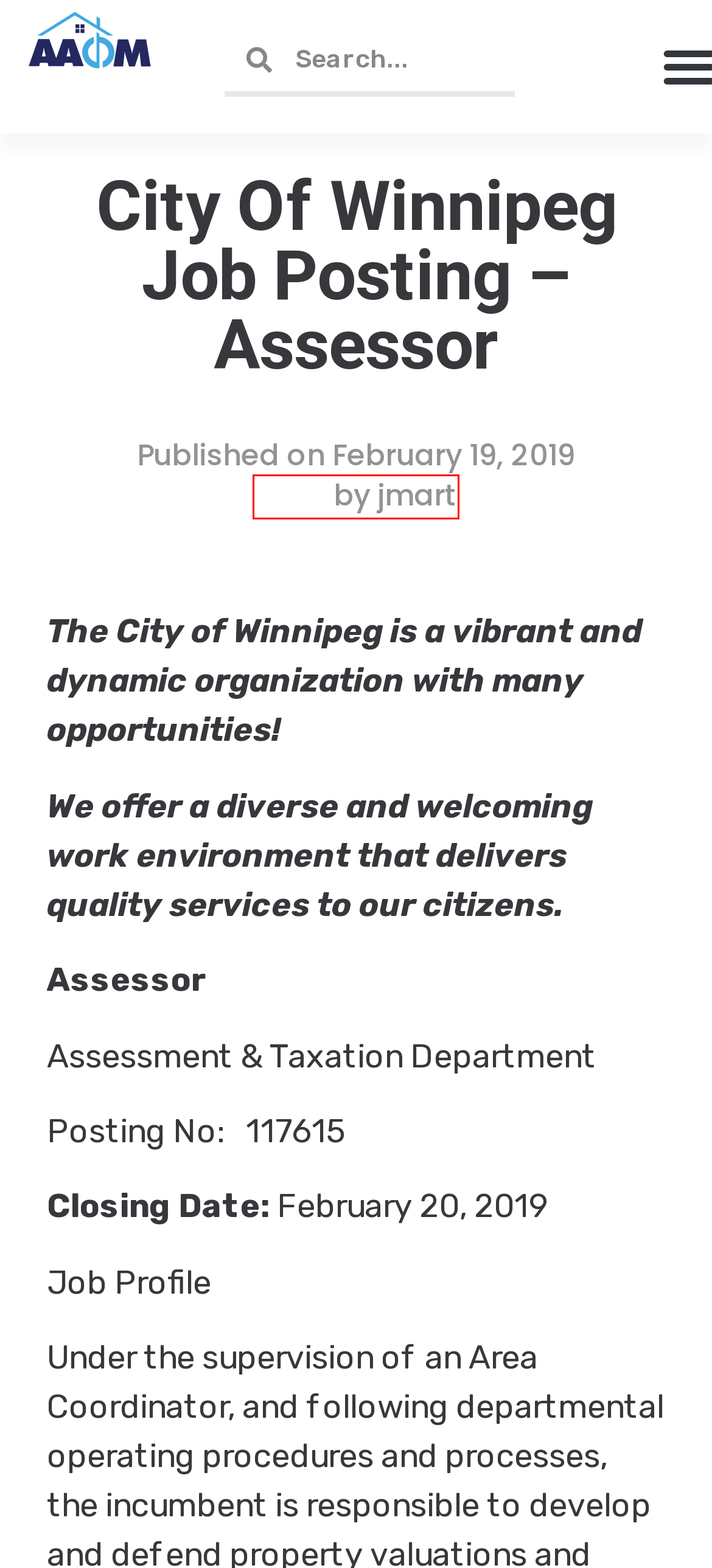You have a screenshot showing a webpage with a red bounding box around a UI element. Choose the webpage description that best matches the new page after clicking the highlighted element. Here are the options:
A. About Property Assessment in Manitoba – Association of Assessing Officers of Manitoba
B. About – Association of Assessing Officers of Manitoba
C. Membership – Association of Assessing Officers of Manitoba
D. Manitoba Government Job Opportunity – Association of Assessing Officers of Manitoba
E. Careers - Human Resources - City of Winnipeg
F. jmart – Association of Assessing Officers of Manitoba
G. February 19, 2019 – Association of Assessing Officers of Manitoba
H. News – Association of Assessing Officers of Manitoba

F